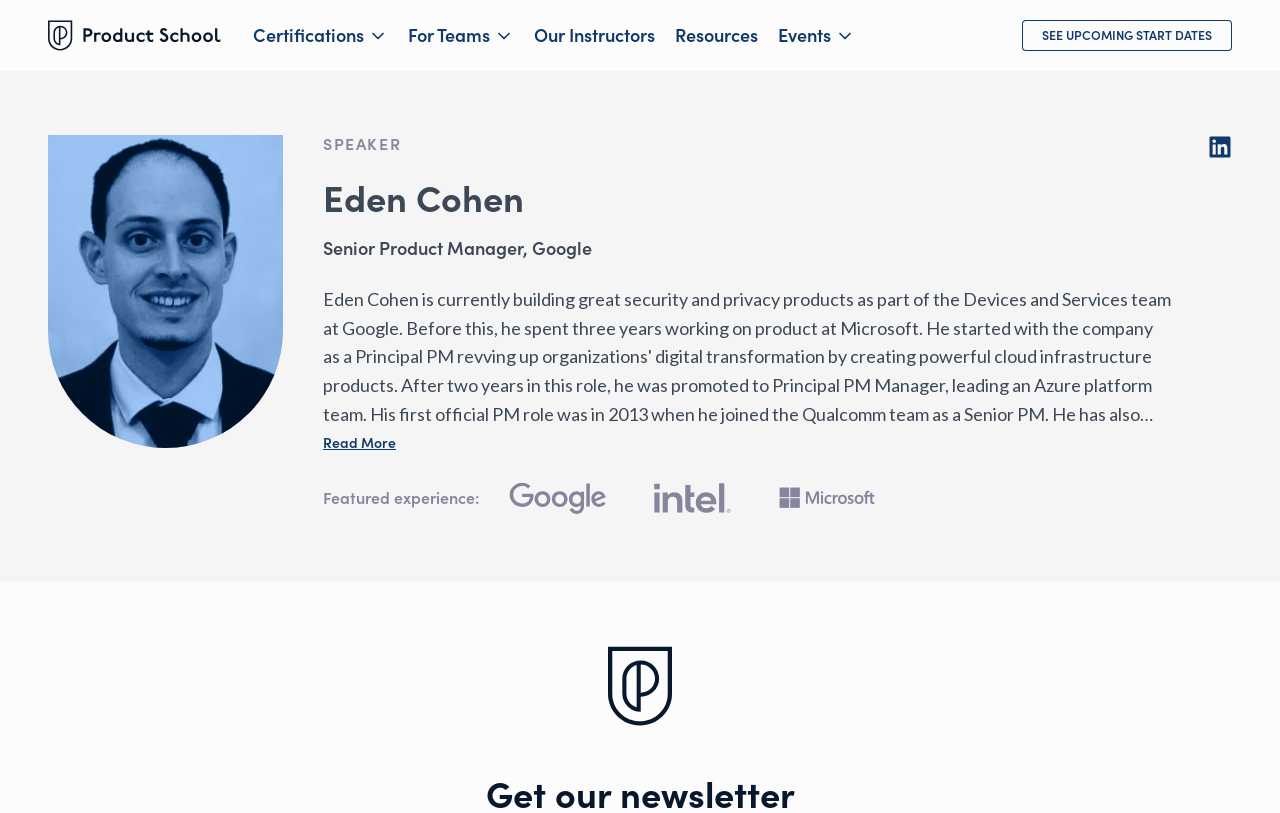Predict the bounding box for the UI component with the following description: "Events".

[0.608, 0.029, 0.668, 0.058]